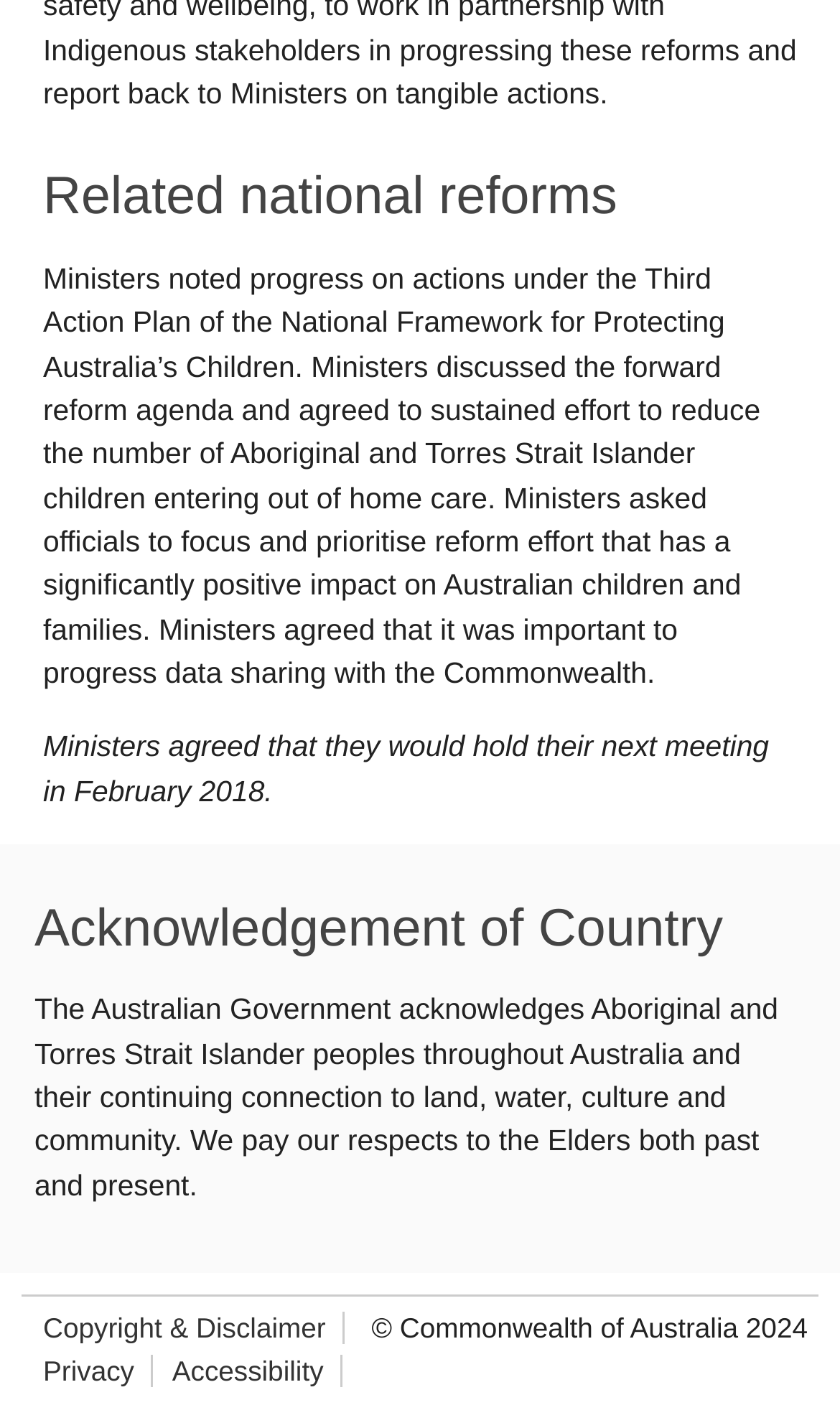What are the three links provided at the bottom?
Please answer the question as detailed as possible.

The three links provided at the bottom of the webpage are 'Copyright & Disclaimer', 'Privacy', and 'Accessibility', as indicated by the link elements with the corresponding text.